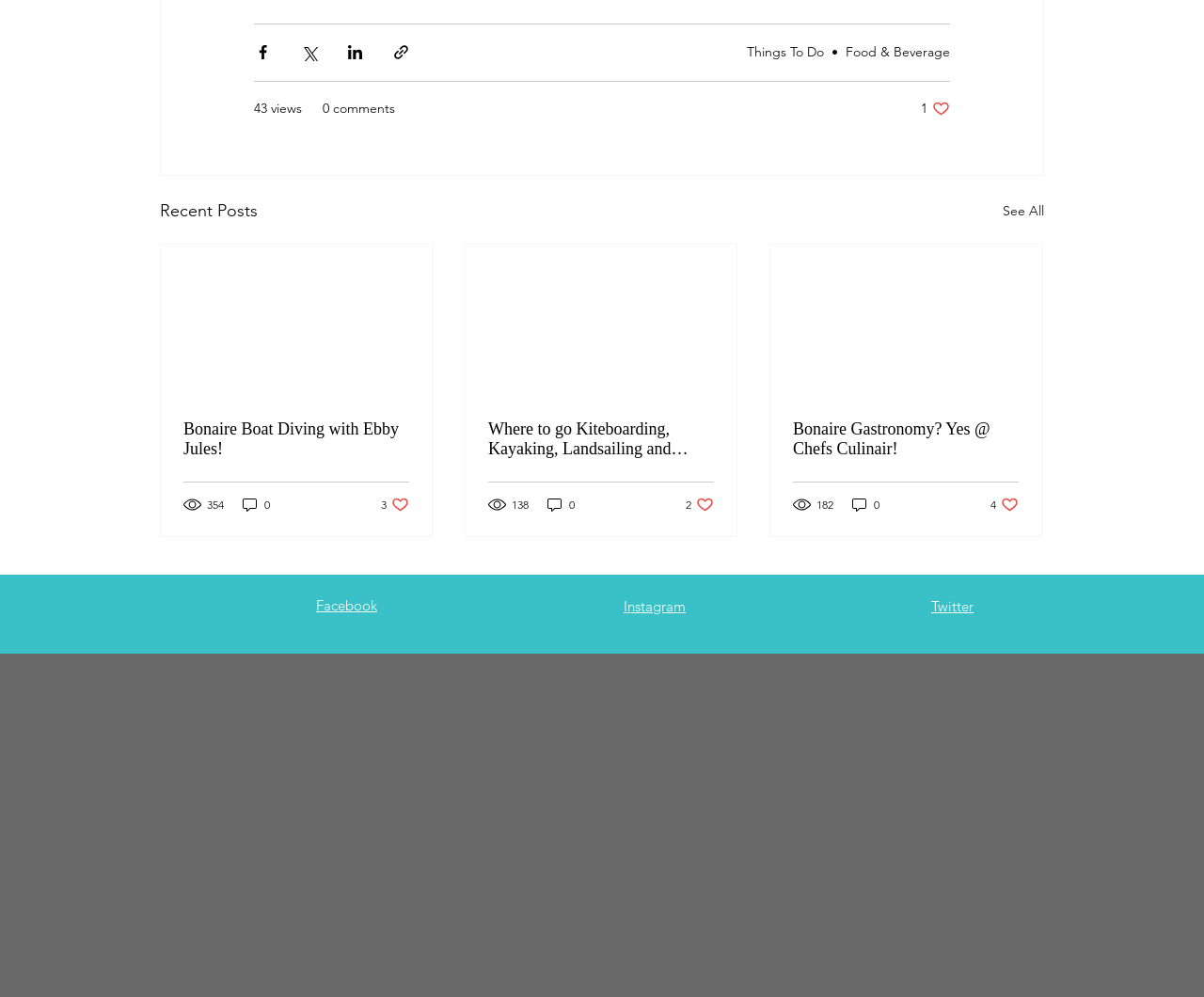Determine the bounding box coordinates for the region that must be clicked to execute the following instruction: "View the Picture Gallery".

None